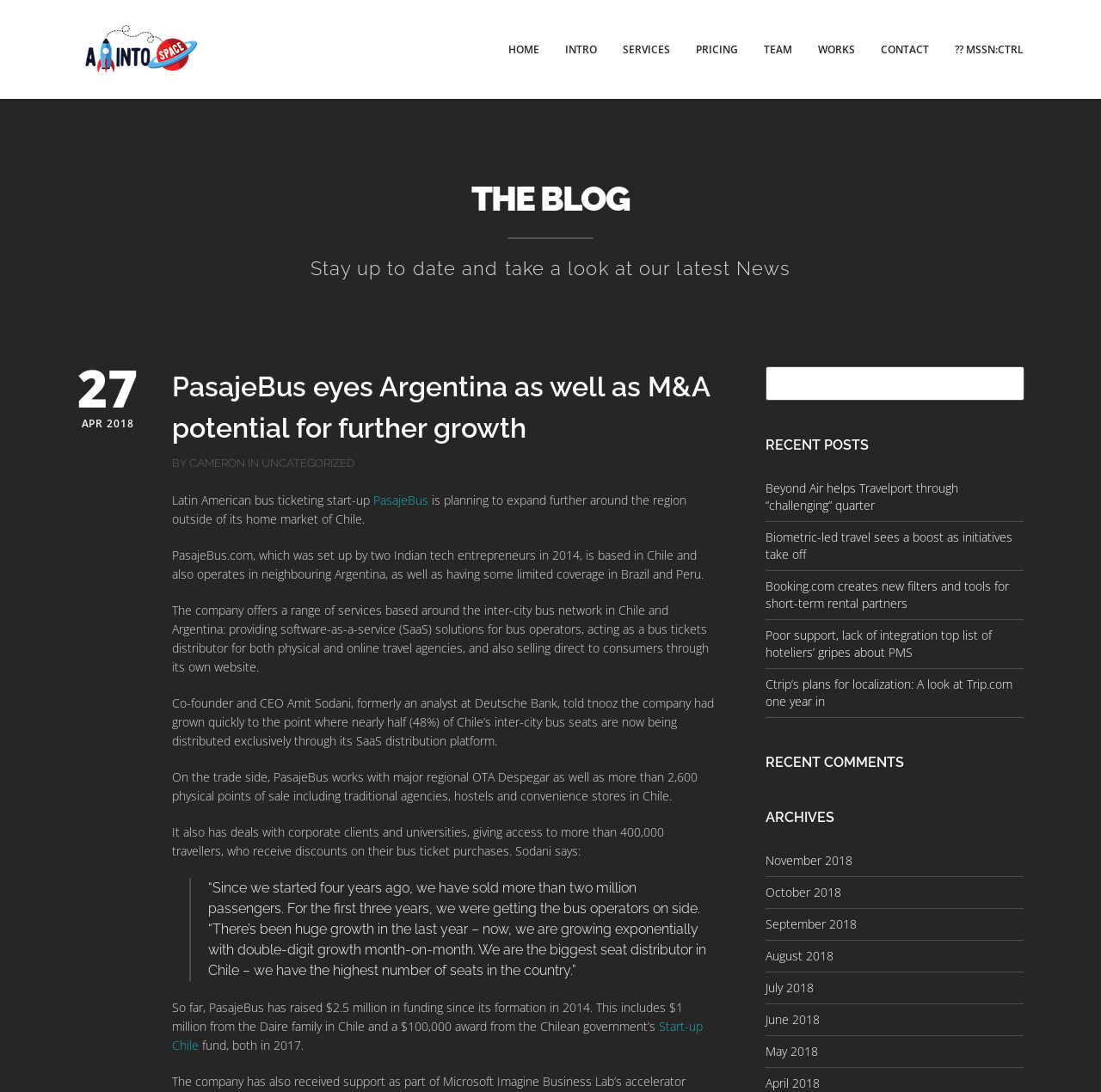Provide your answer in a single word or phrase: 
What is the main topic of the blog post?

PasajeBus